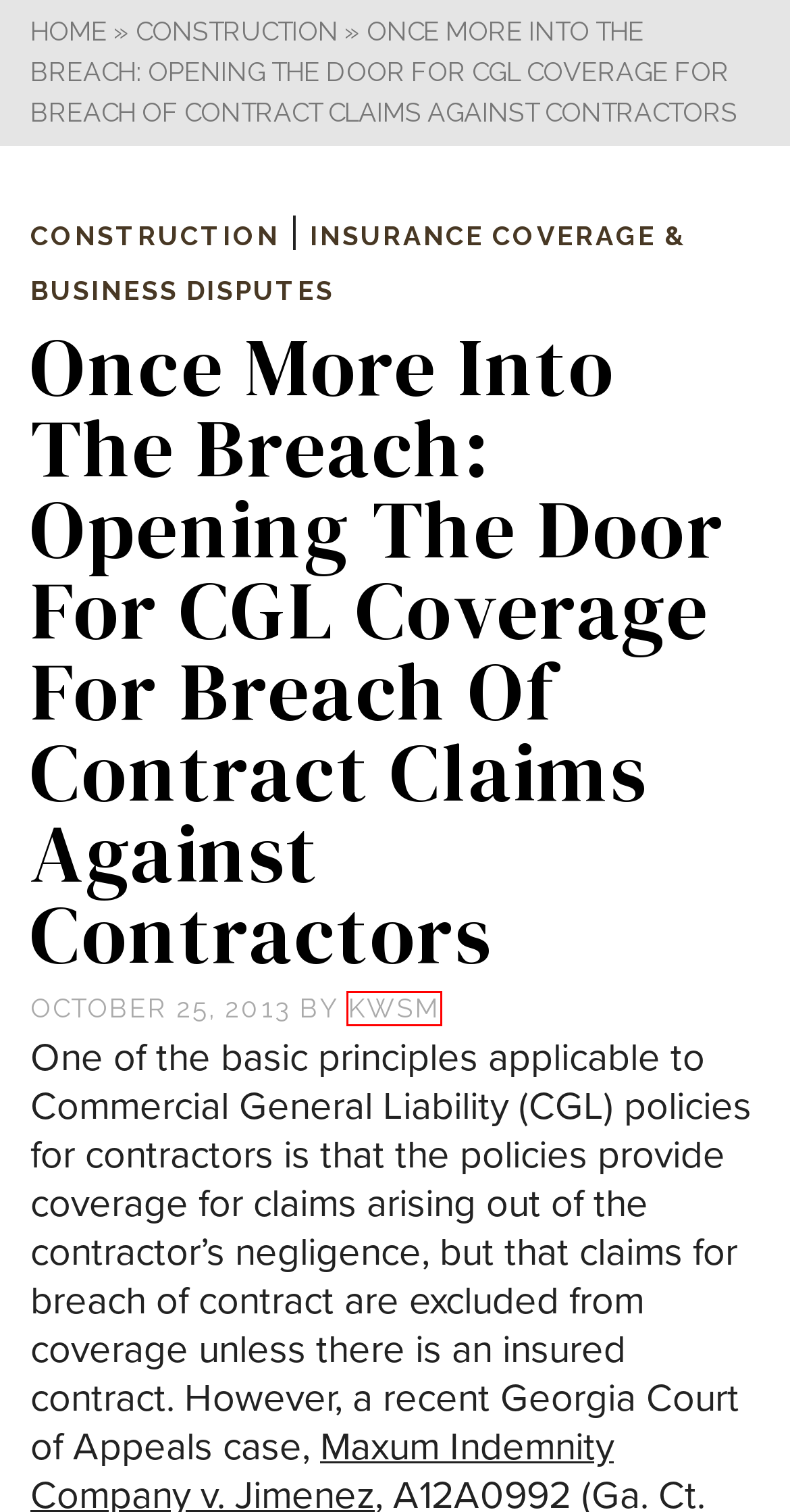With the provided screenshot showing a webpage and a red bounding box, determine which webpage description best fits the new page that appears after clicking the element inside the red box. Here are the options:
A. Premises Liability Archives - Mabry & McClelland
B. kwsm, Author at Mabry & McClelland
C. Construction Archives - Mabry & McClelland
D. Law firms Atlanta Archives - Mabry & McClelland
E. Business attorneys Atlanta Archives - Mabry & McClelland
F. Common Carrier Liability Archives - Mabry & McClelland
G. Civil Litigation Defense Attorneys Atlanta, GA - Mabry & McClelland
H. Insurance Coverage & Business Disputes Archives - Mabry & McClelland

B